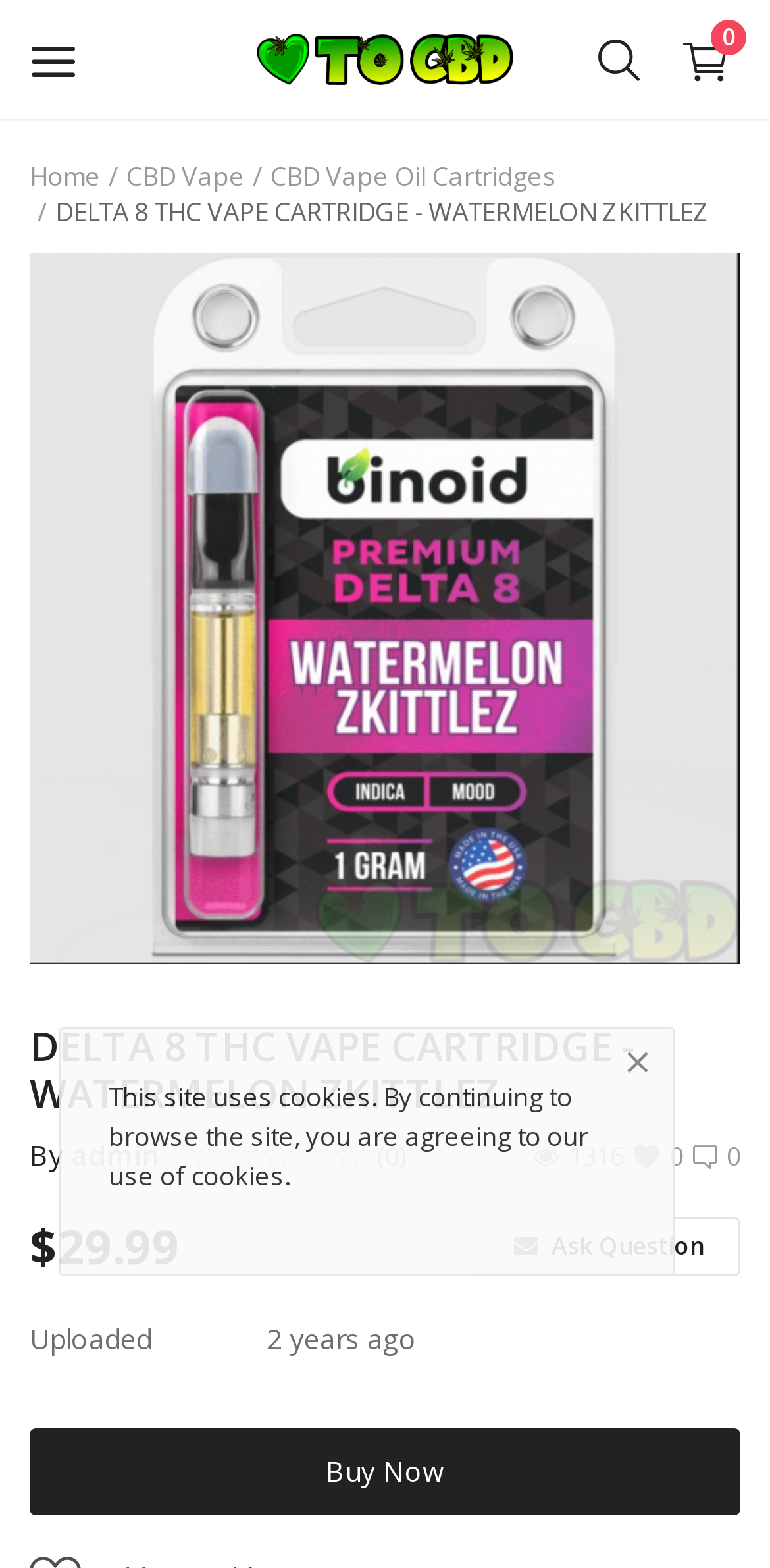Please specify the bounding box coordinates of the region to click in order to perform the following instruction: "Buy the 'DELTA 8 THC VAPE CARTRIDGE - WATERMELON ZKITTLEZ' product".

[0.038, 0.911, 0.962, 0.966]